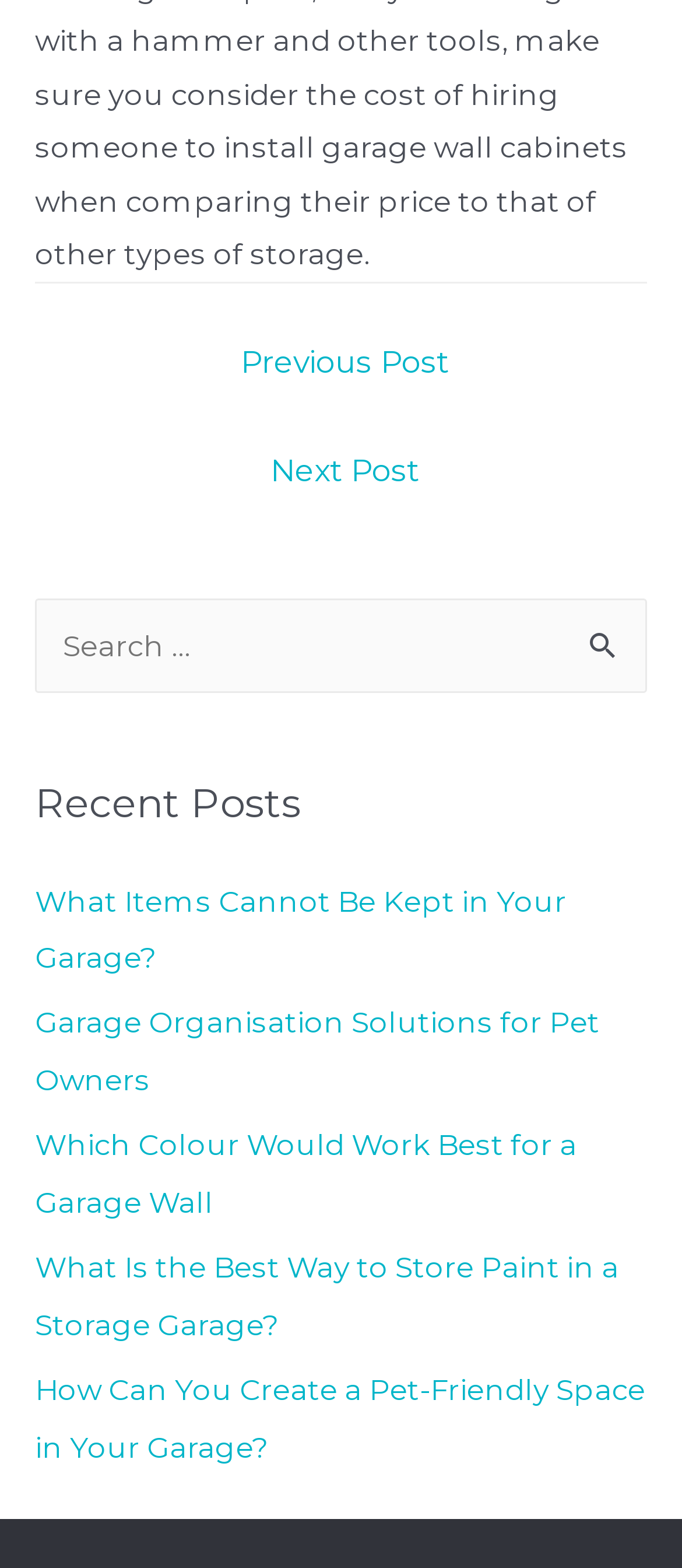Based on the element description: "parent_node: Search for: value="Search"", identify the UI element and provide its bounding box coordinates. Use four float numbers between 0 and 1, [left, top, right, bottom].

[0.833, 0.381, 0.949, 0.429]